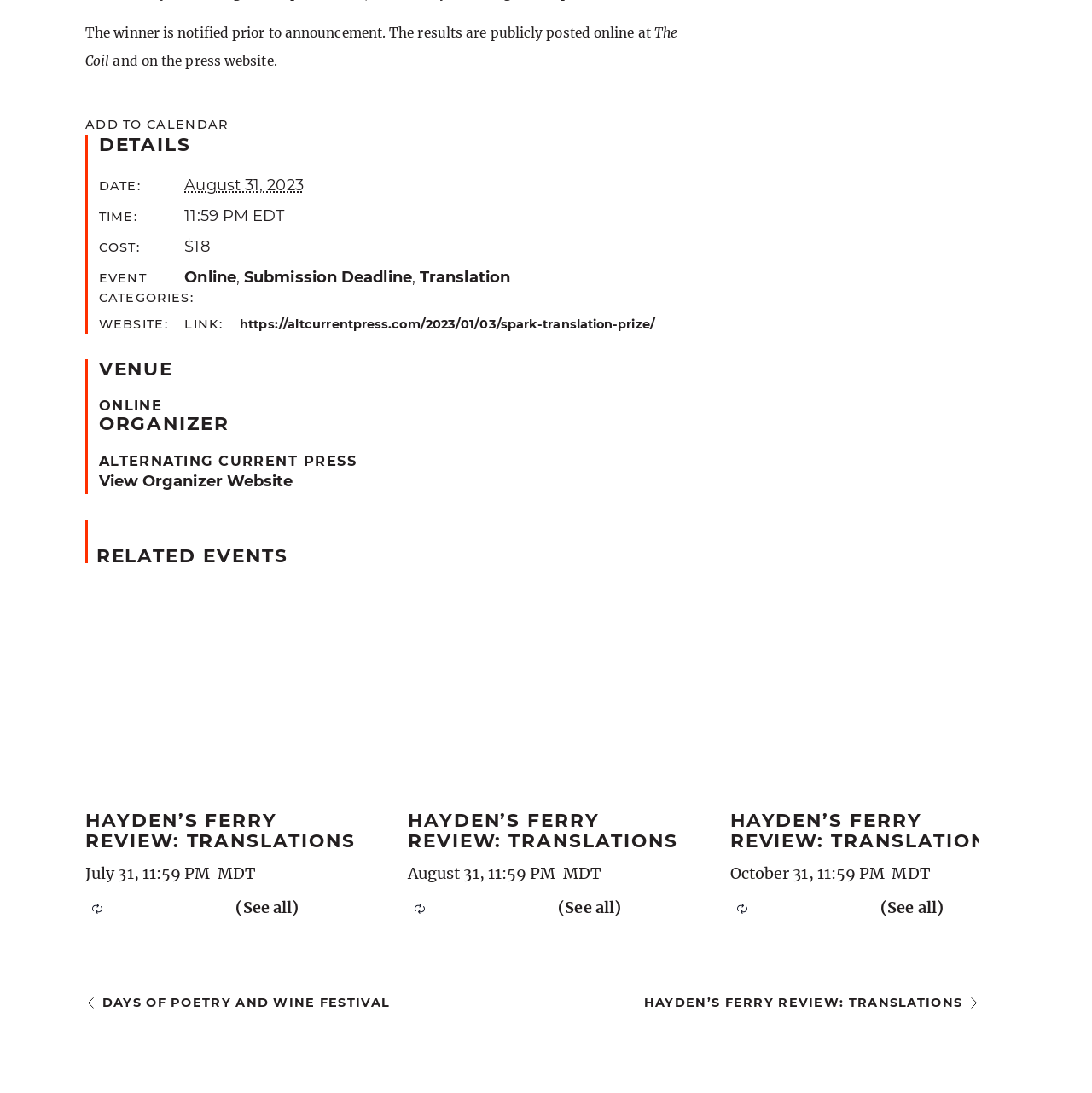What is the event category?
Give a detailed response to the question by analyzing the screenshot.

I found the event categories by looking at the 'DETAILS' section, where it lists 'EVENT CATEGORIES:' as 'Online, Submission Deadline, Translation'.